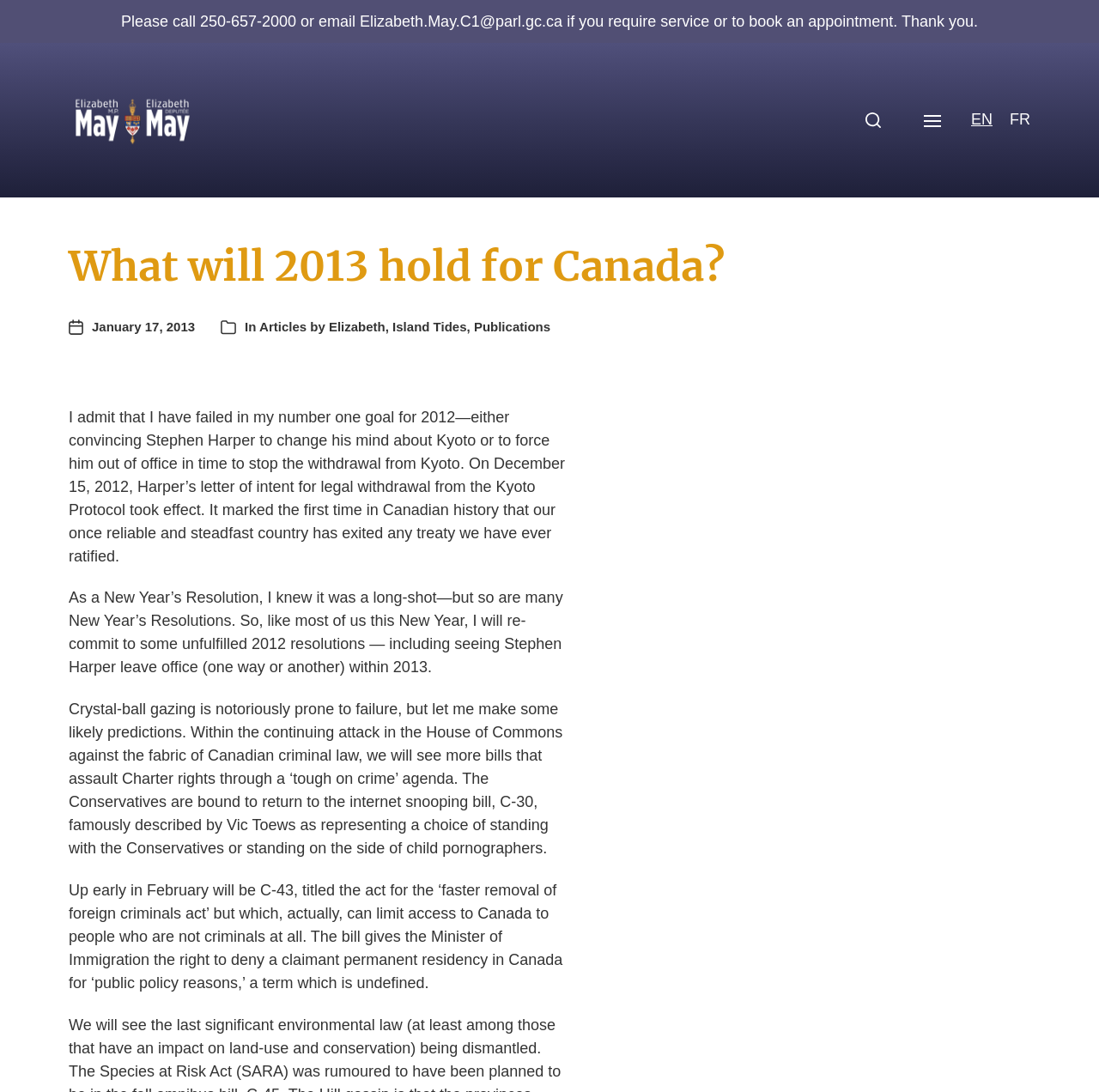Respond with a single word or phrase to the following question: What is the language of the webpage?

English